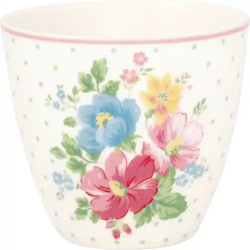Please answer the following question using a single word or phrase: What is the material used to craft the cup?

Stoneware